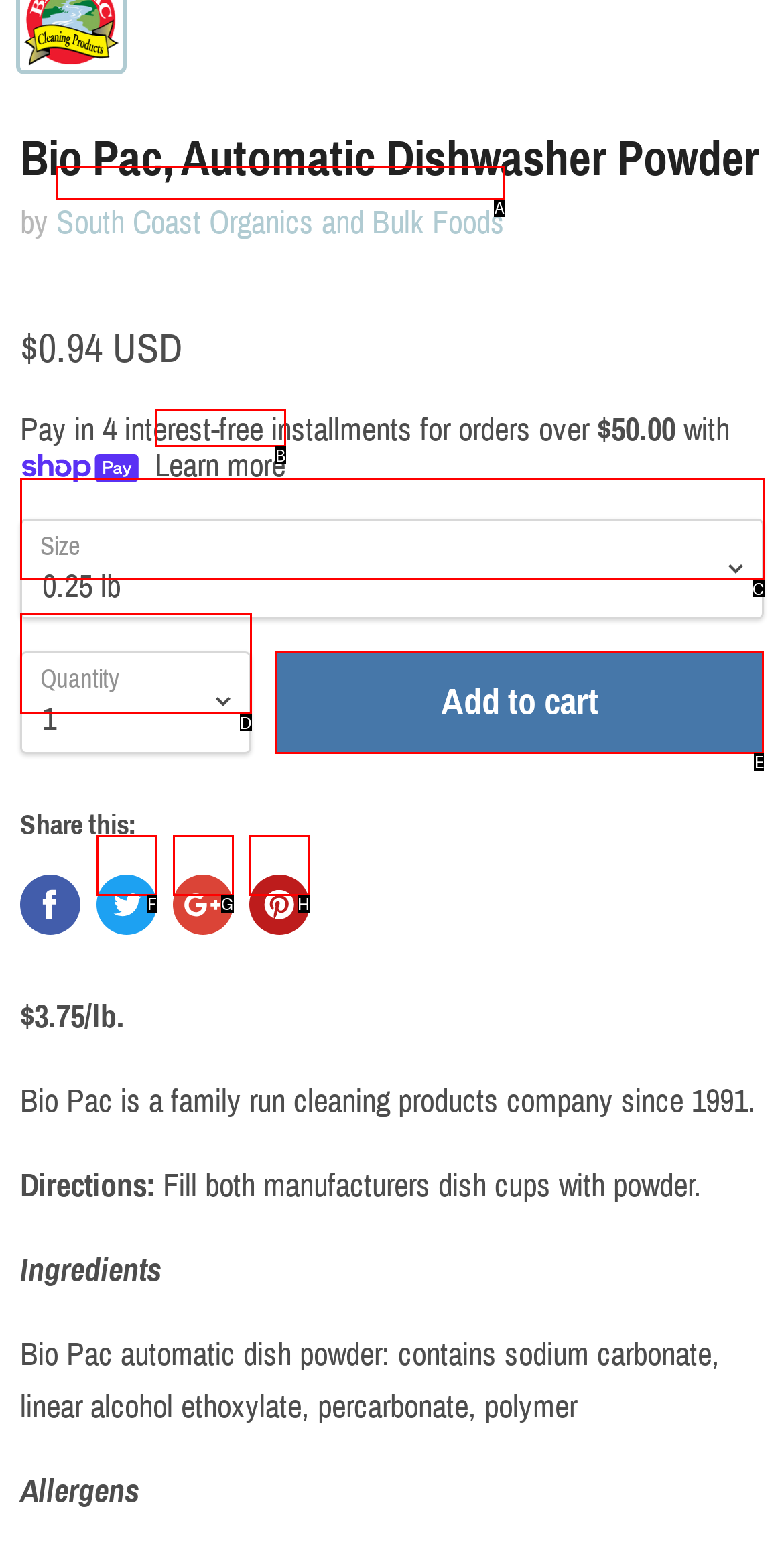What option should I click on to execute the task: Add to cart? Give the letter from the available choices.

E